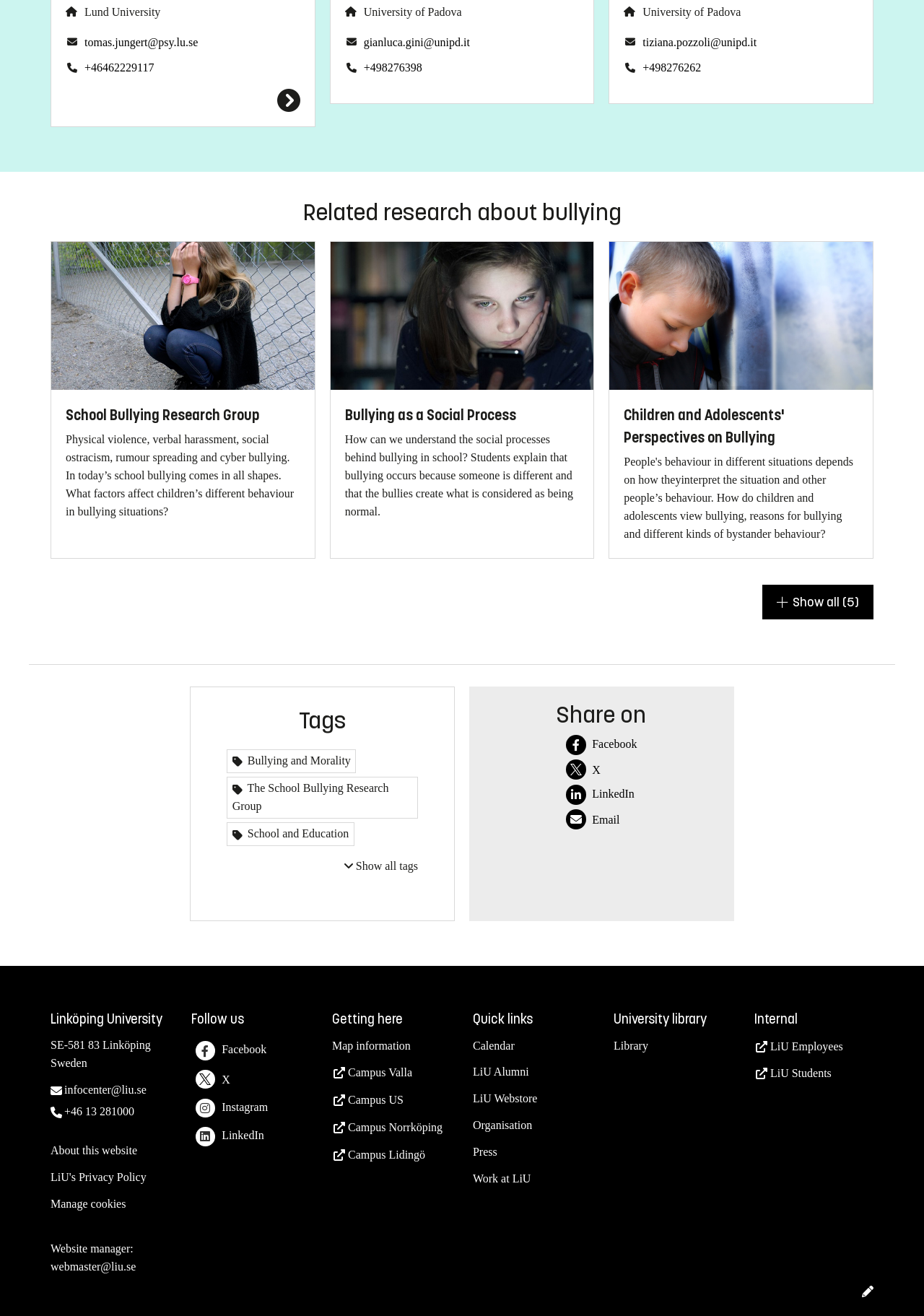Determine the bounding box coordinates of the region that needs to be clicked to achieve the task: "Share on Facebook".

[0.613, 0.555, 0.689, 0.574]